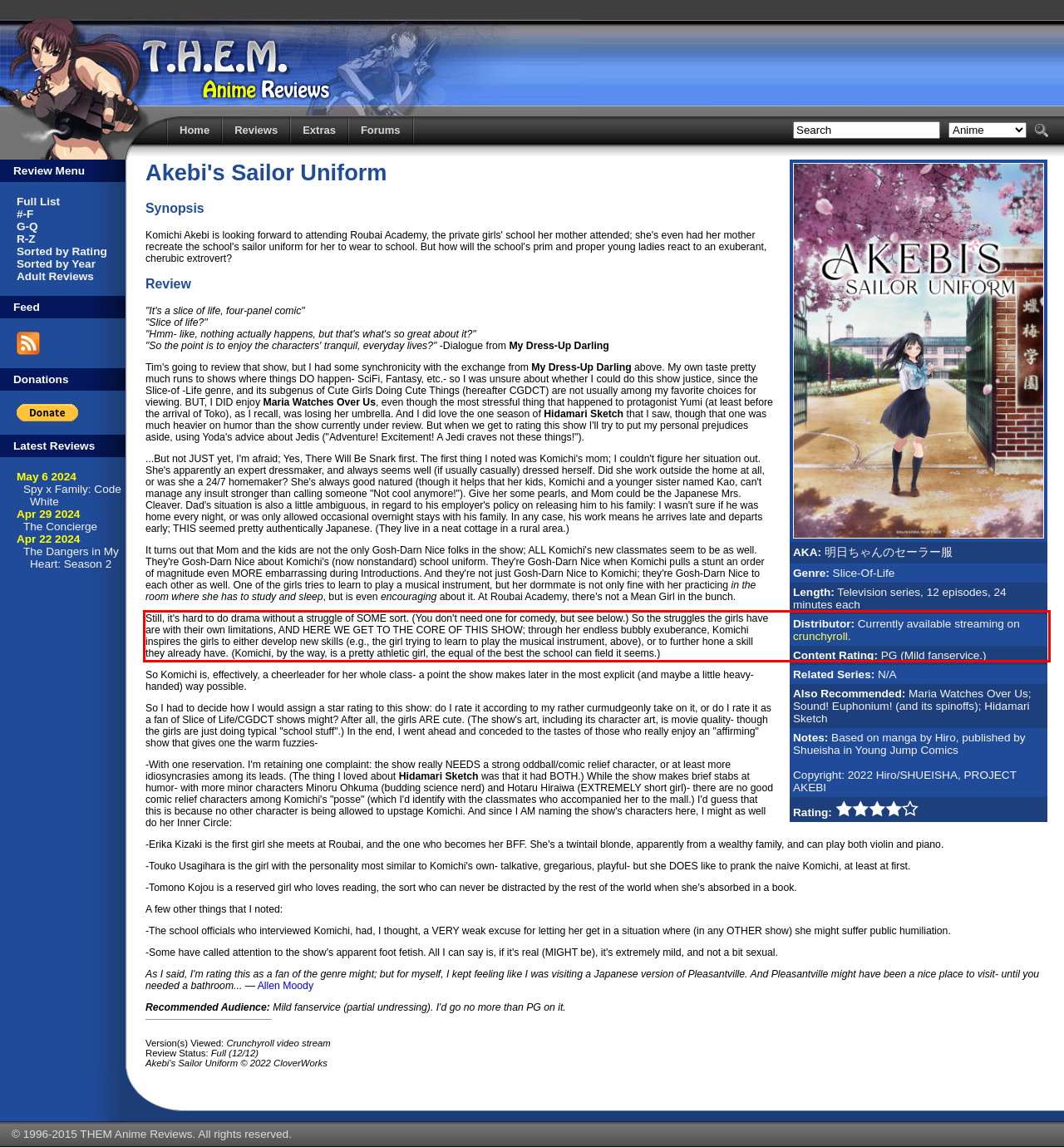With the provided screenshot of a webpage, locate the red bounding box and perform OCR to extract the text content inside it.

Still, it's hard to do drama without a struggle of SOME sort. (You don't need one for comedy, but see below.) So the struggles the girls have are with their own limitations, AND HERE WE GET TO THE CORE OF THIS SHOW; through her endless bubbly exuberance, Komichi inspires the girls to either develop new skills (e.g., the girl trying to learn to play the musical instrument, above), or to further hone a skill they already have. (Komichi, by the way, is a pretty athletic girl, the equal of the best the school can field it seems.)